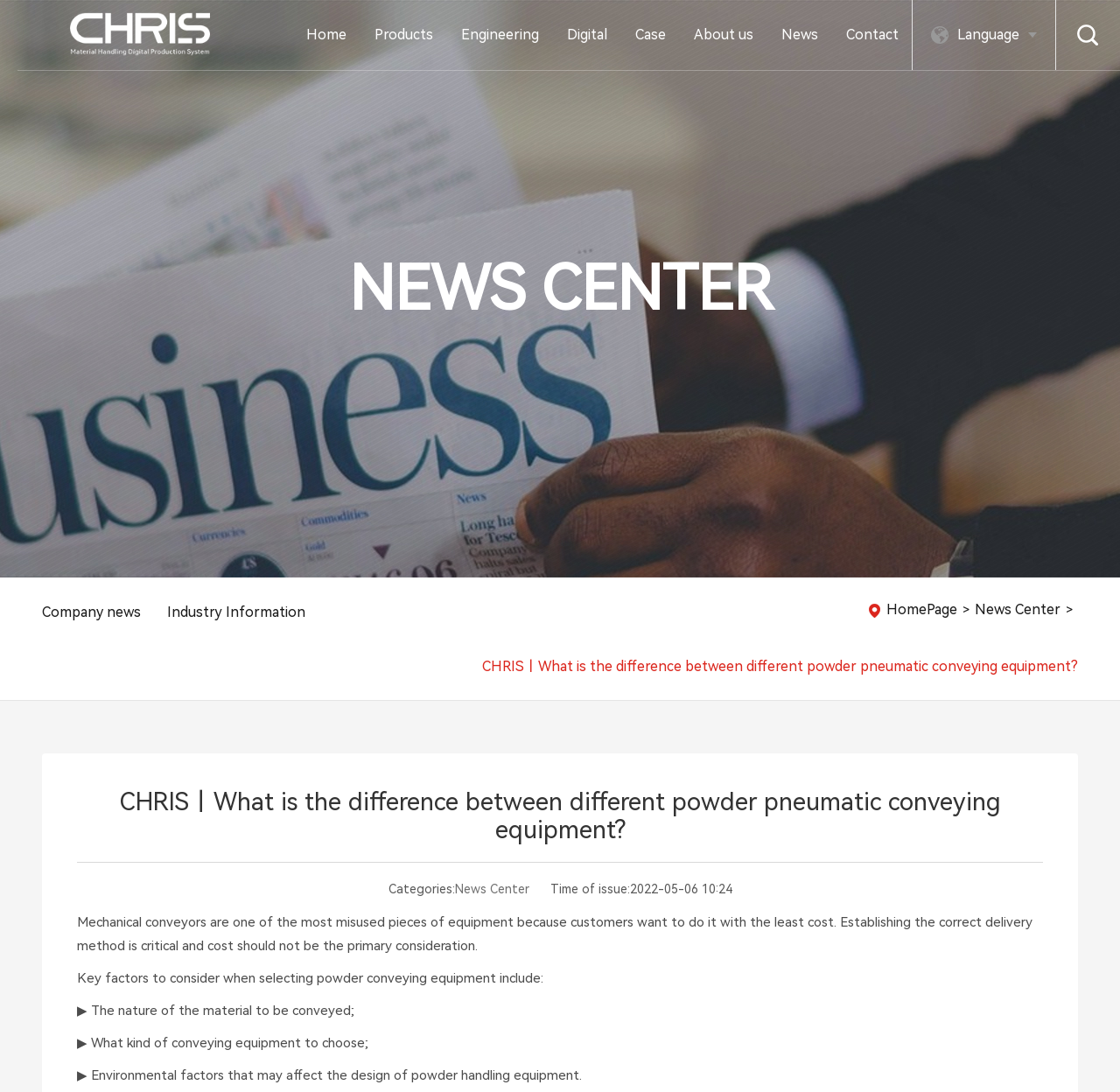What type of news is being displayed?
Based on the screenshot, answer the question with a single word or phrase.

Company news